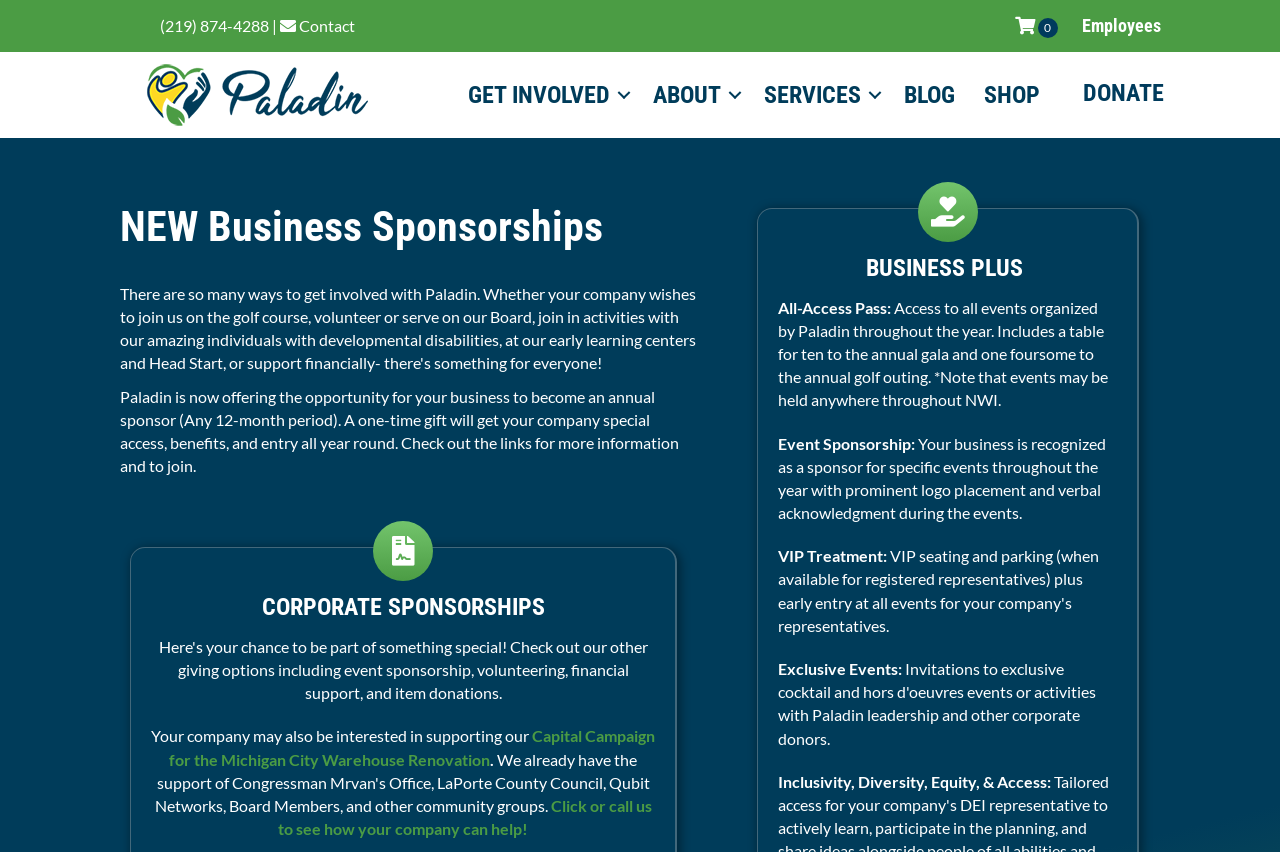Based on the element description Get Involved, identify the bounding box coordinates for the UI element. The coordinates should be in the format (top-left x, top-left y, bottom-right x, bottom-right y) and within the 0 to 1 range.

[0.355, 0.081, 0.499, 0.142]